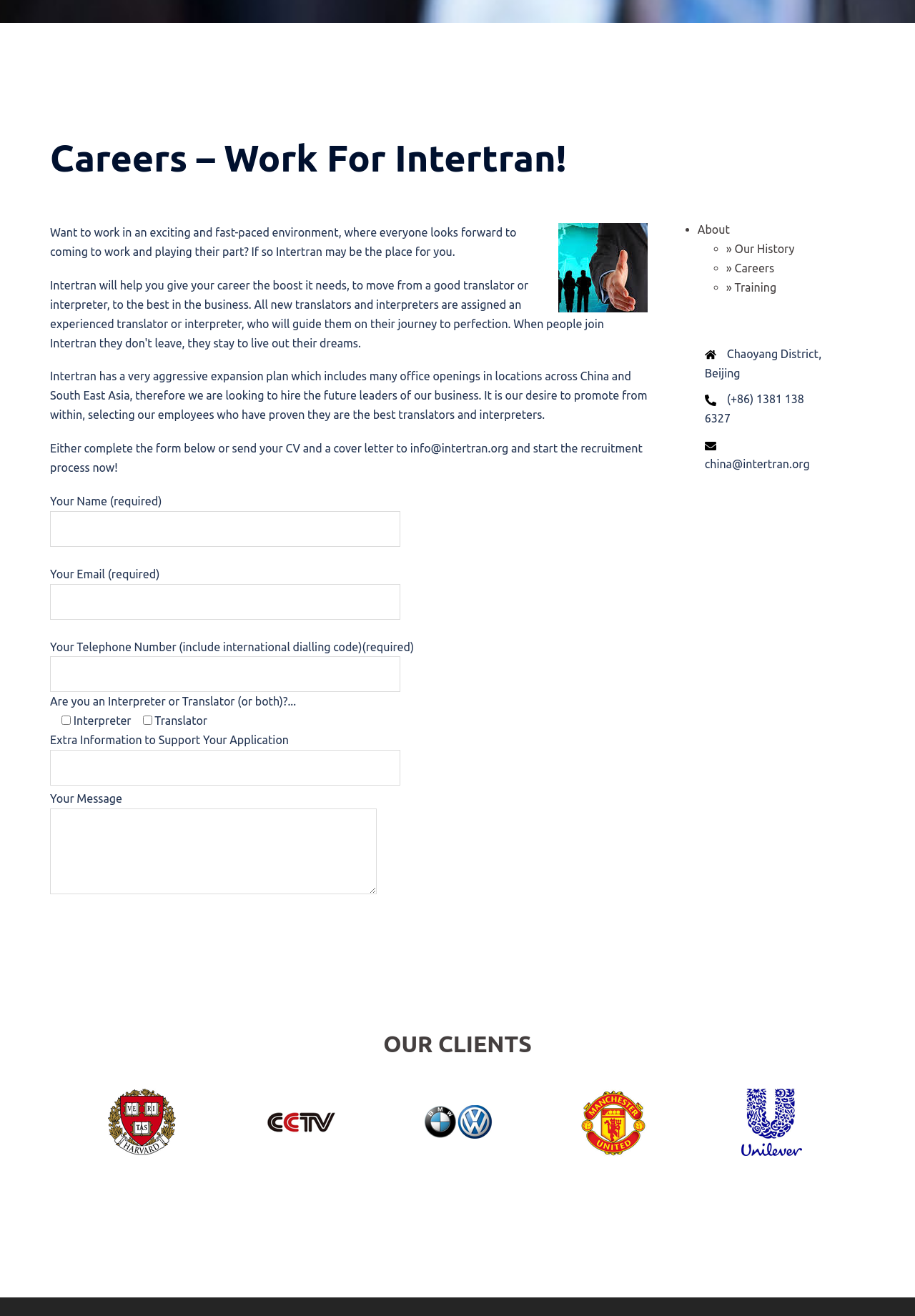Where is the company located? Observe the screenshot and provide a one-word or short phrase answer.

Chaoyang District, Beijing